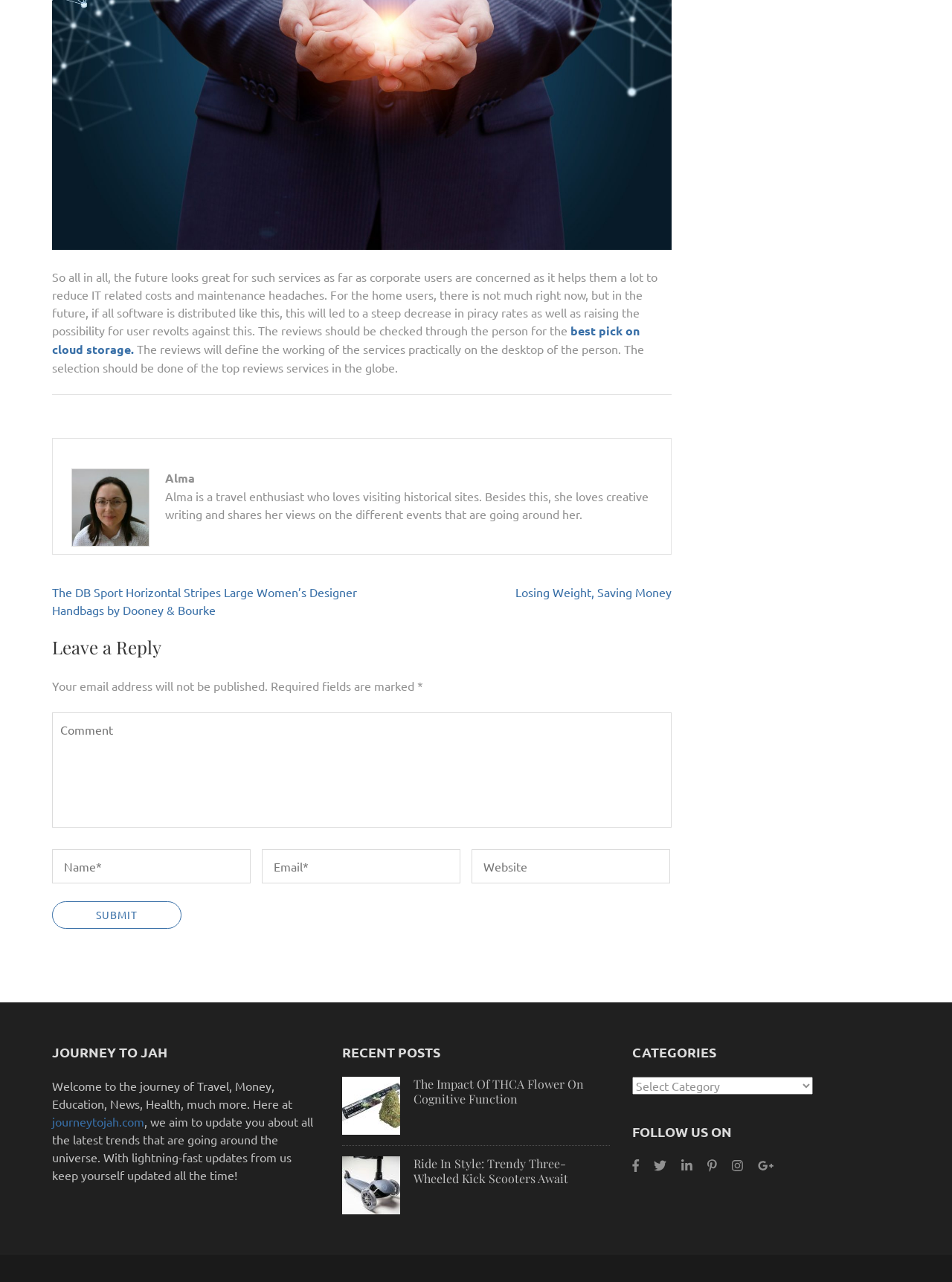Kindly respond to the following question with a single word or a brief phrase: 
What social media platforms can users follow the website on?

Facebook, Twitter, Linkedin, Pinterest, Instagram, GooglePlus